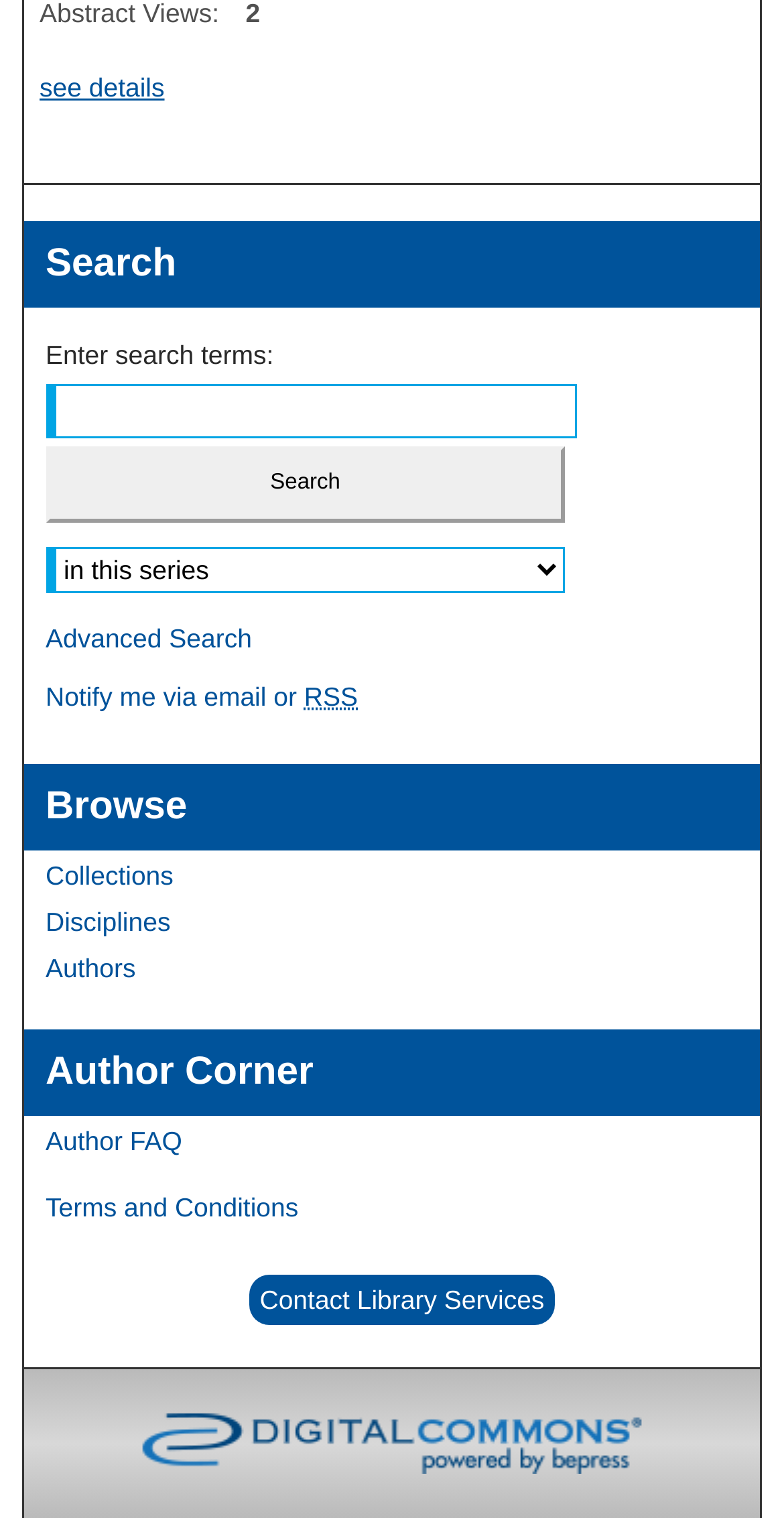Locate and provide the bounding box coordinates for the HTML element that matches this description: "see details".

[0.03, 0.033, 0.914, 0.082]